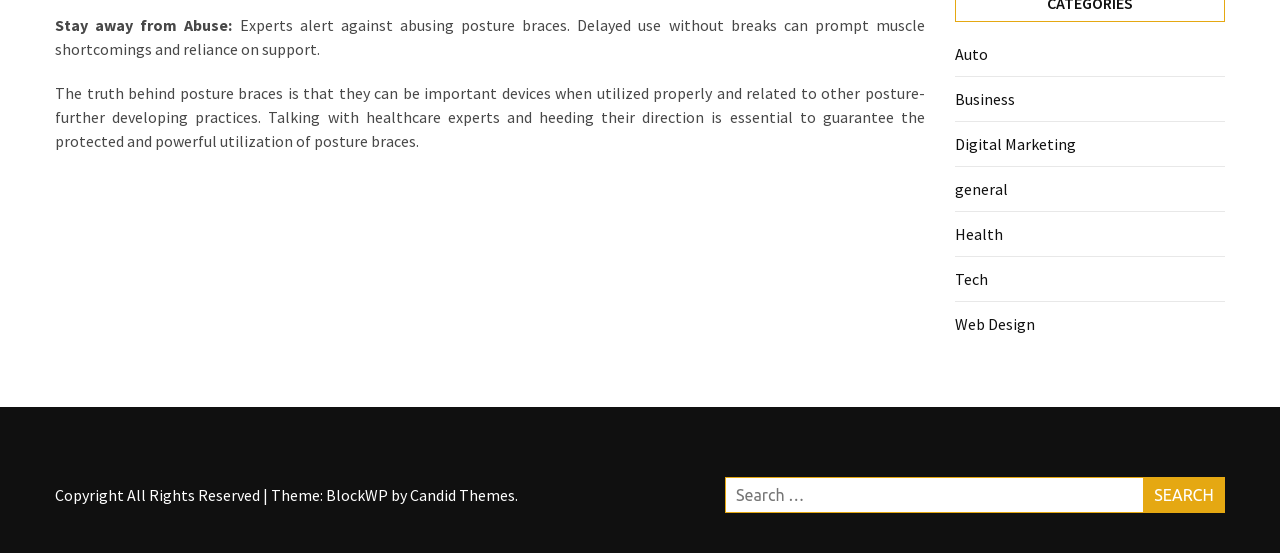Please identify the coordinates of the bounding box that should be clicked to fulfill this instruction: "Check the copyright information".

[0.043, 0.877, 0.205, 0.913]